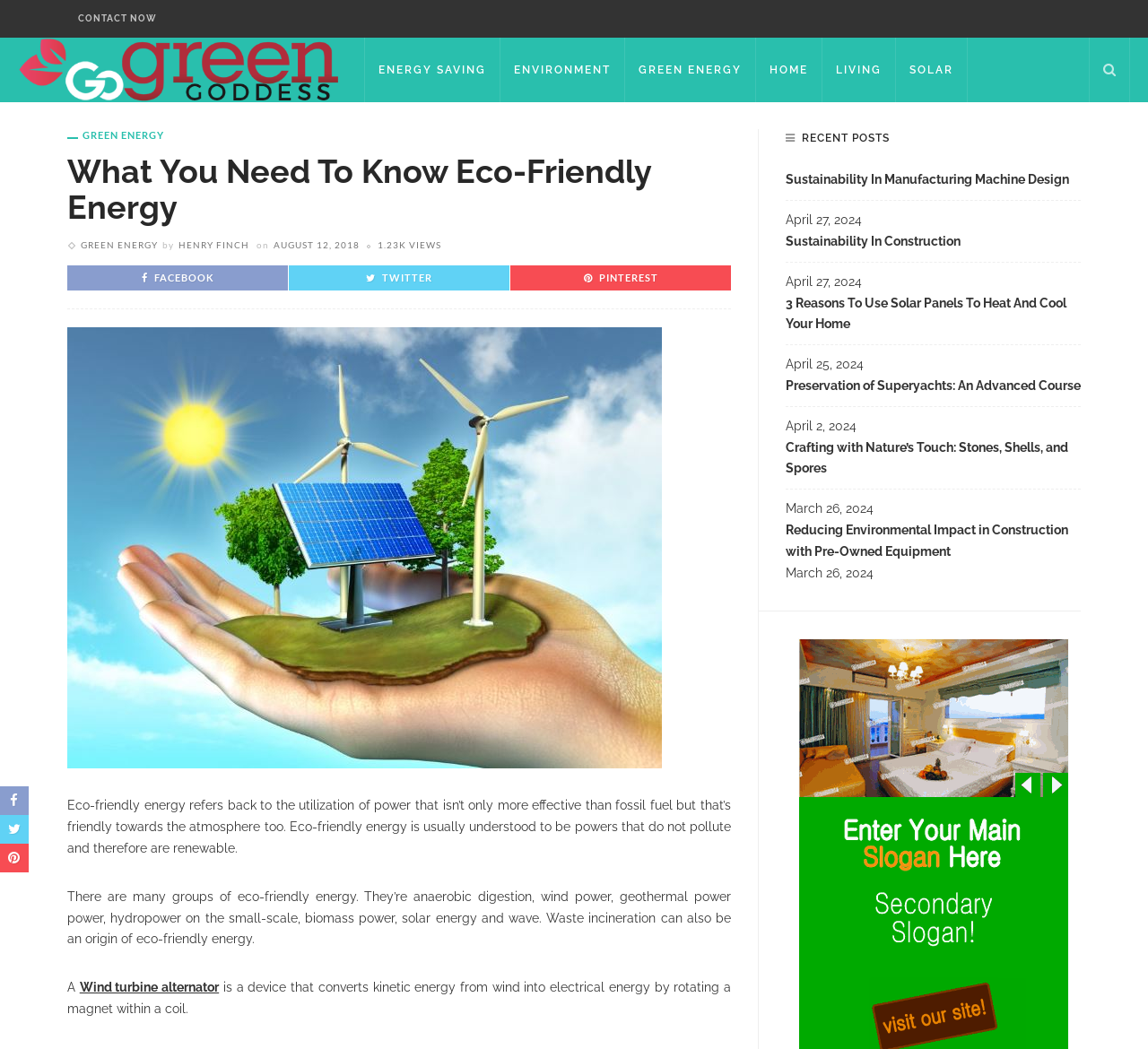Please locate the bounding box coordinates of the element that should be clicked to achieve the given instruction: "Read the article by HENRY FINCH".

[0.155, 0.229, 0.217, 0.239]